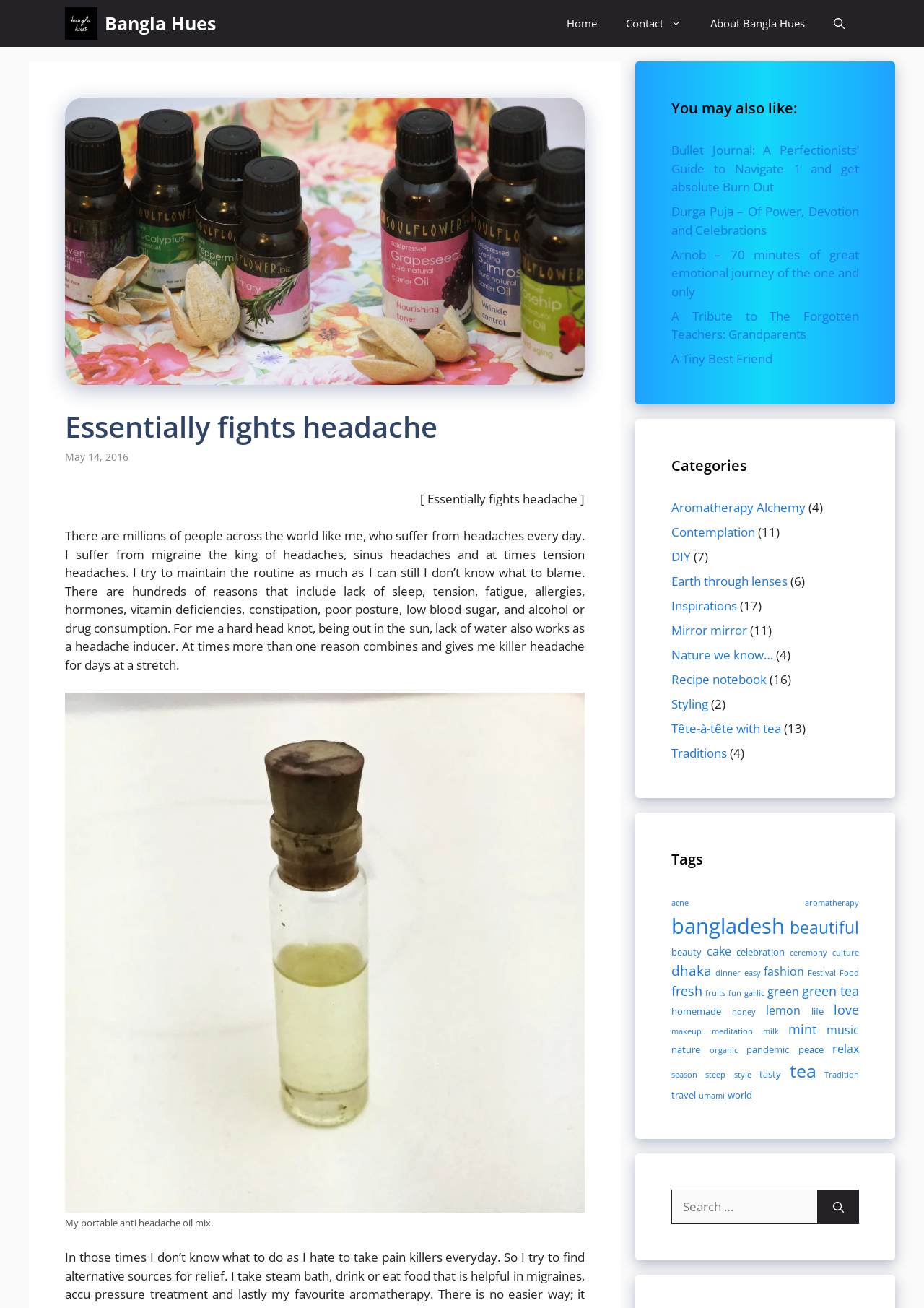Pinpoint the bounding box coordinates of the clickable area necessary to execute the following instruction: "Browse the 'Categories' section". The coordinates should be given as four float numbers between 0 and 1, namely [left, top, right, bottom].

[0.727, 0.348, 0.93, 0.364]